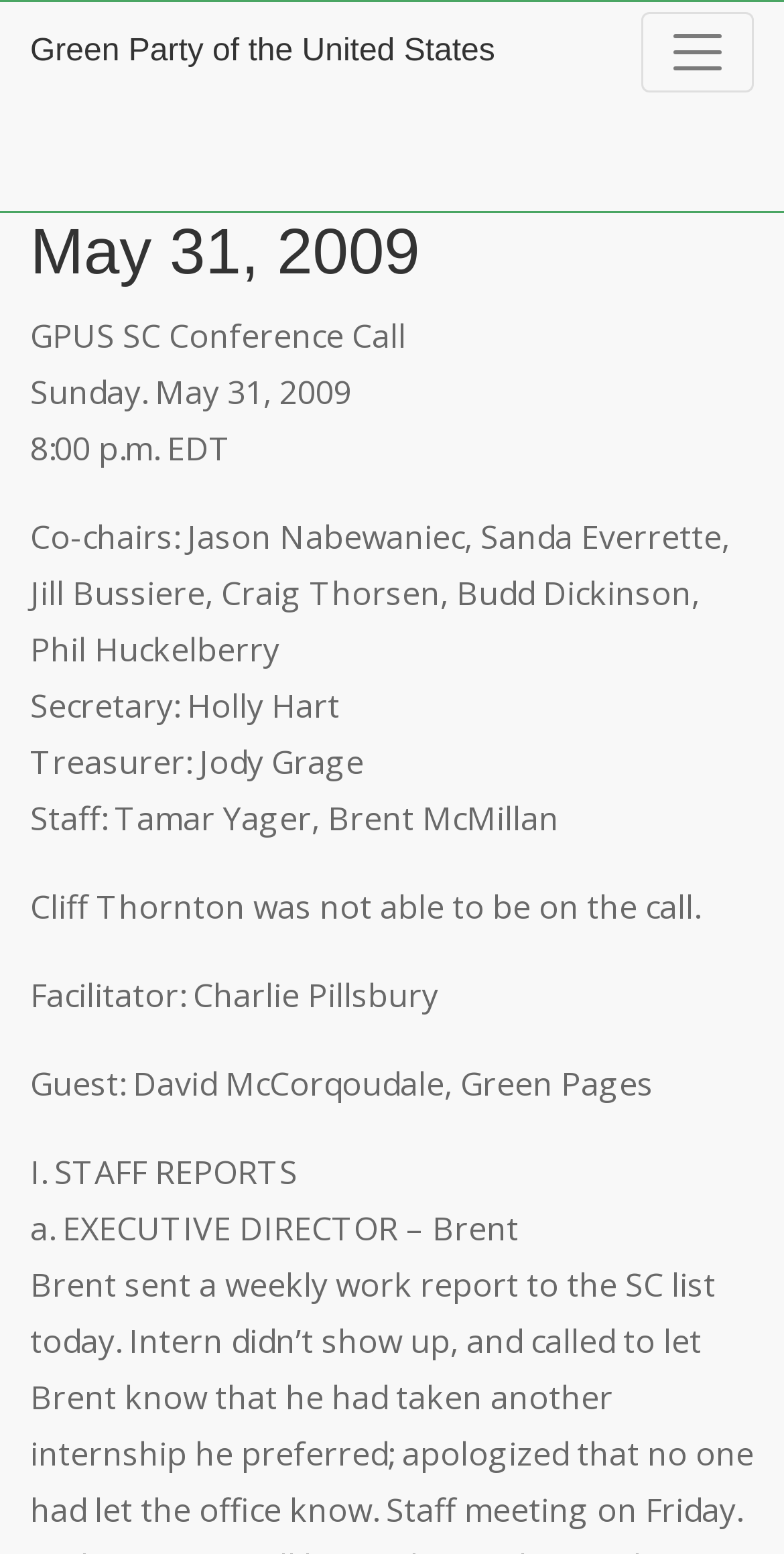Reply to the question with a brief word or phrase: What is the date of the conference call?

May 31, 2009